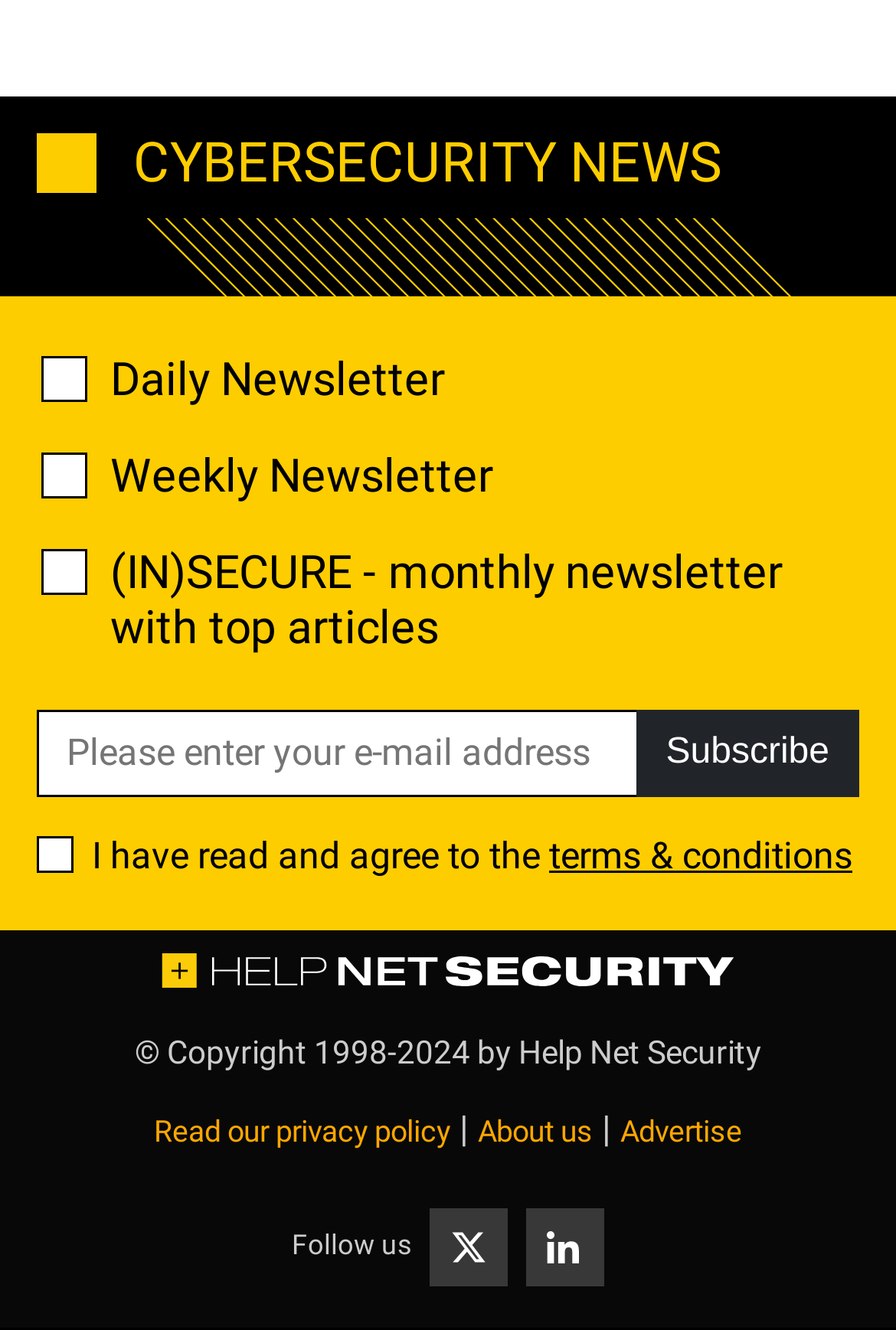Determine the bounding box for the UI element as described: "terms & conditions". The coordinates should be represented as four float numbers between 0 and 1, formatted as [left, top, right, bottom].

[0.613, 0.626, 0.951, 0.659]